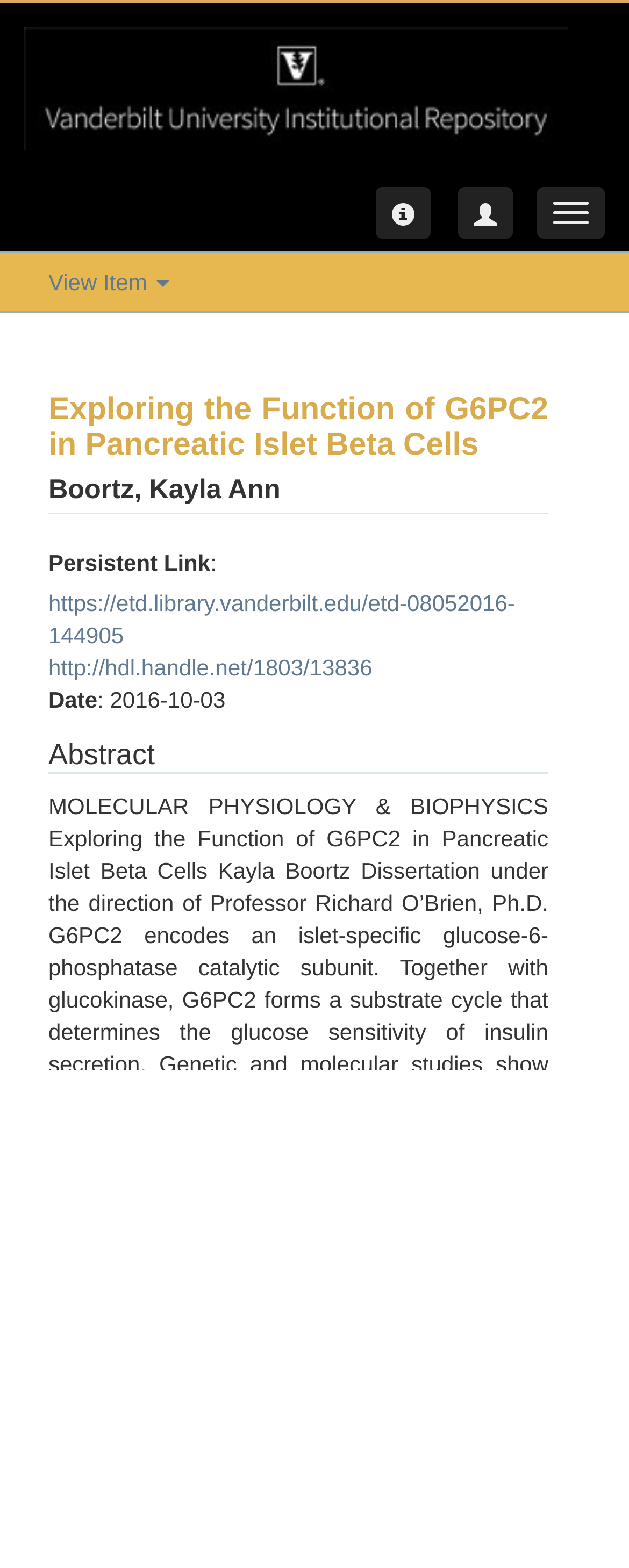How many links are there in this item?
Answer briefly with a single word or phrase based on the image.

3